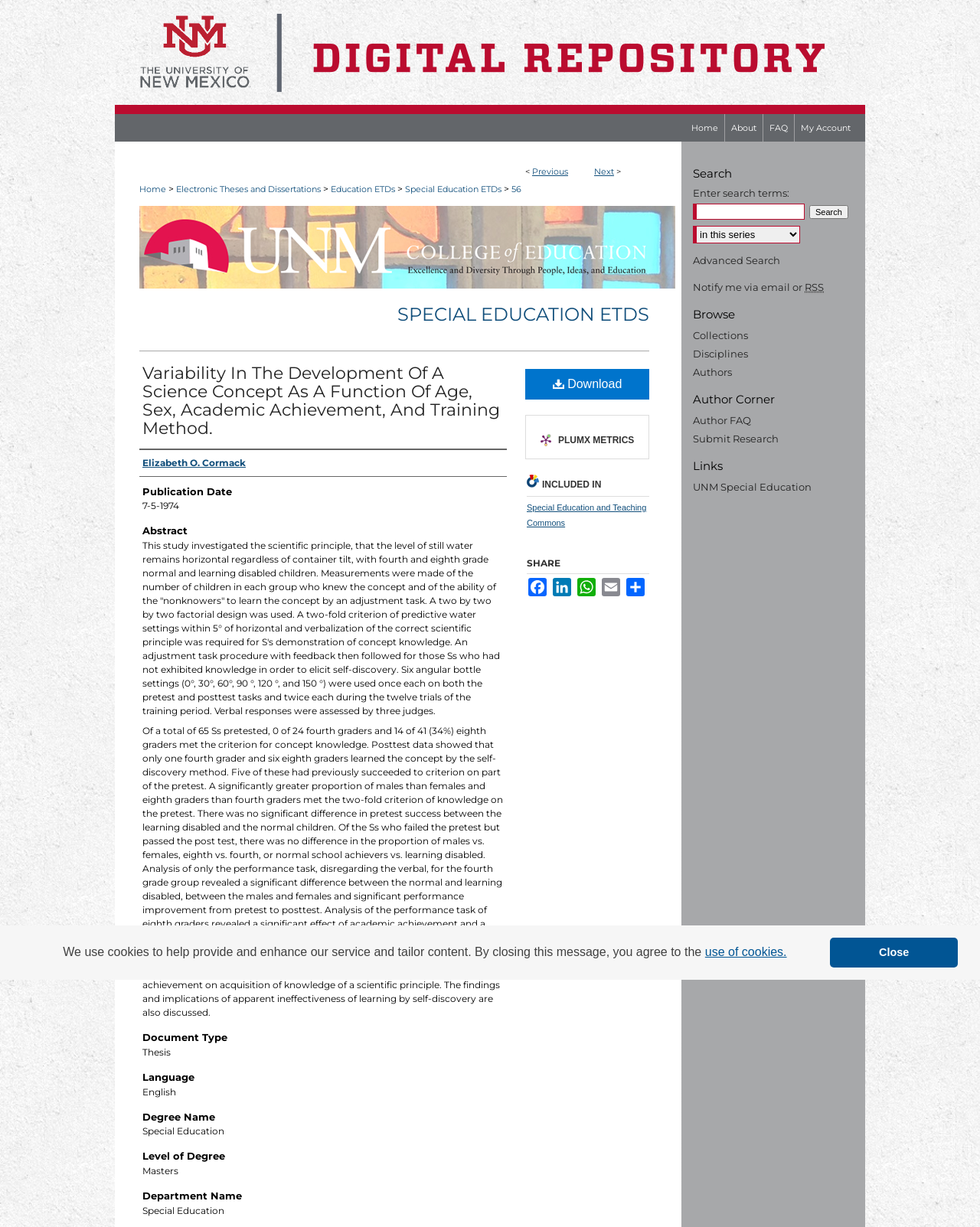Provide a one-word or short-phrase answer to the question:
What is the language of the thesis?

English